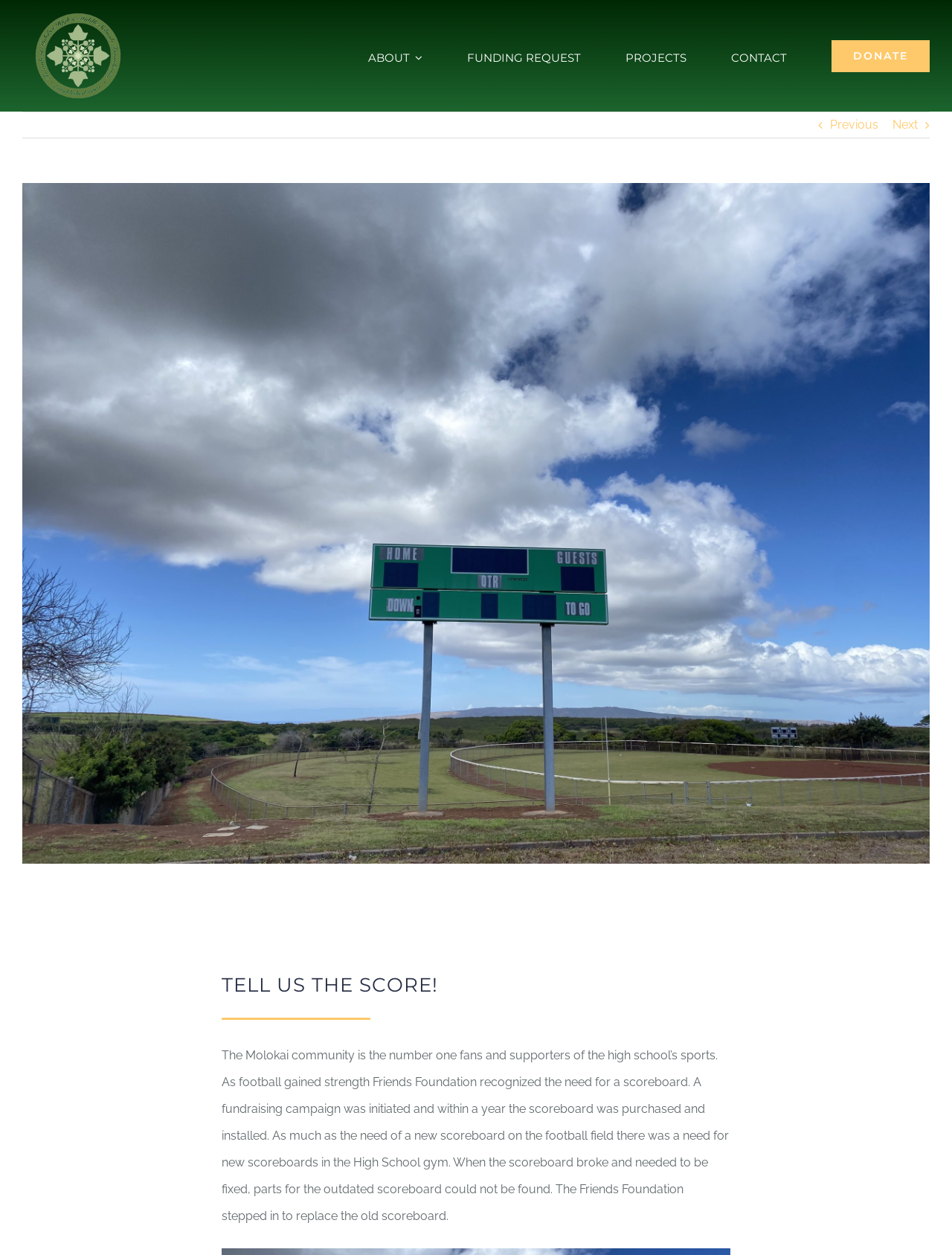What is the purpose of the Friends Foundation?
Provide a detailed and well-explained answer to the question.

The webpage mentions that the Friends Foundation recognized the need for a scoreboard and initiated a fundraising campaign to purchase and install it, and also replaced the old scoreboard in the high school gym when it broke.